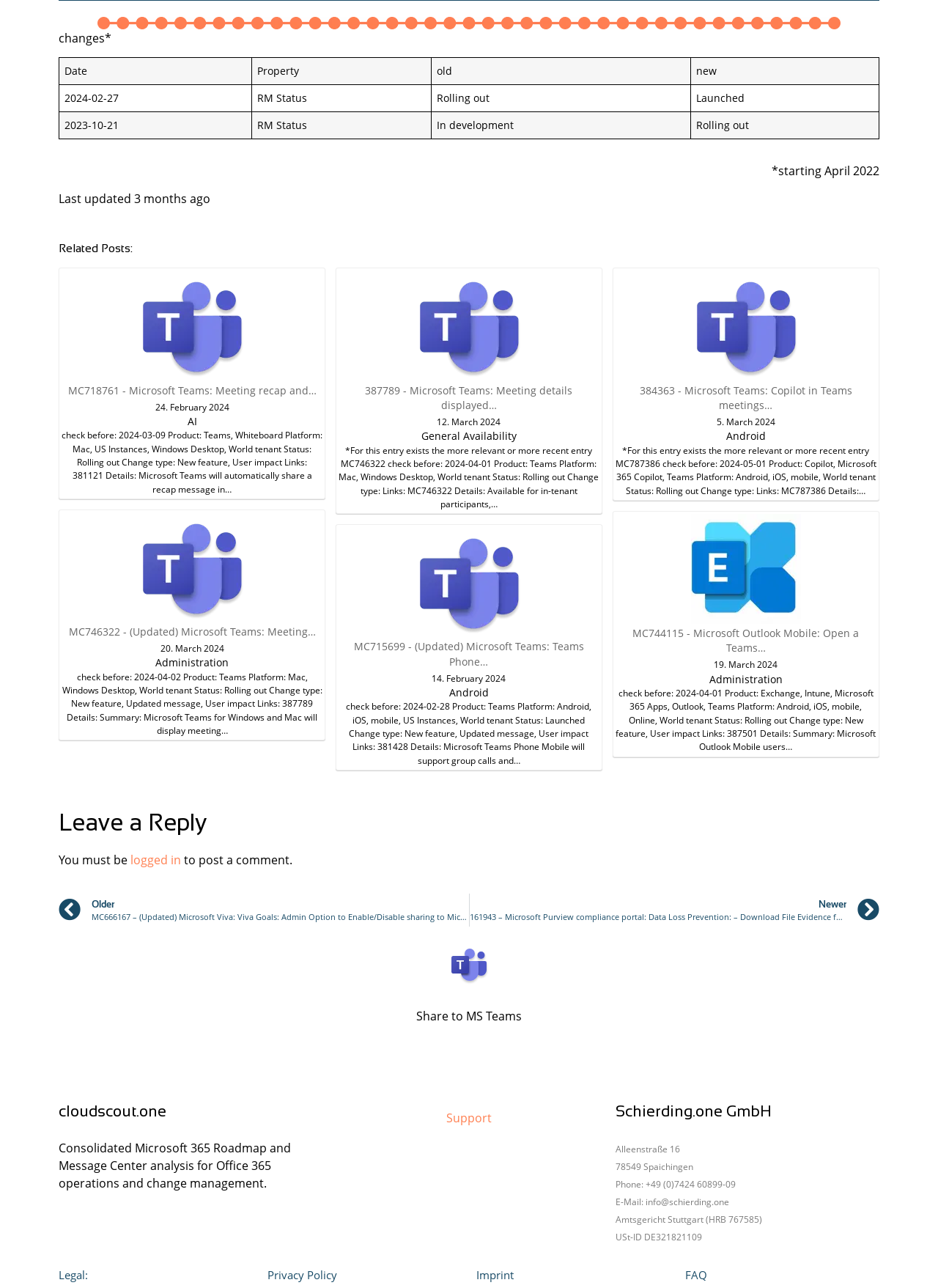Locate the bounding box coordinates for the element described below: "Privacy Policy". The coordinates must be four float values between 0 and 1, formatted as [left, top, right, bottom].

[0.285, 0.984, 0.359, 0.995]